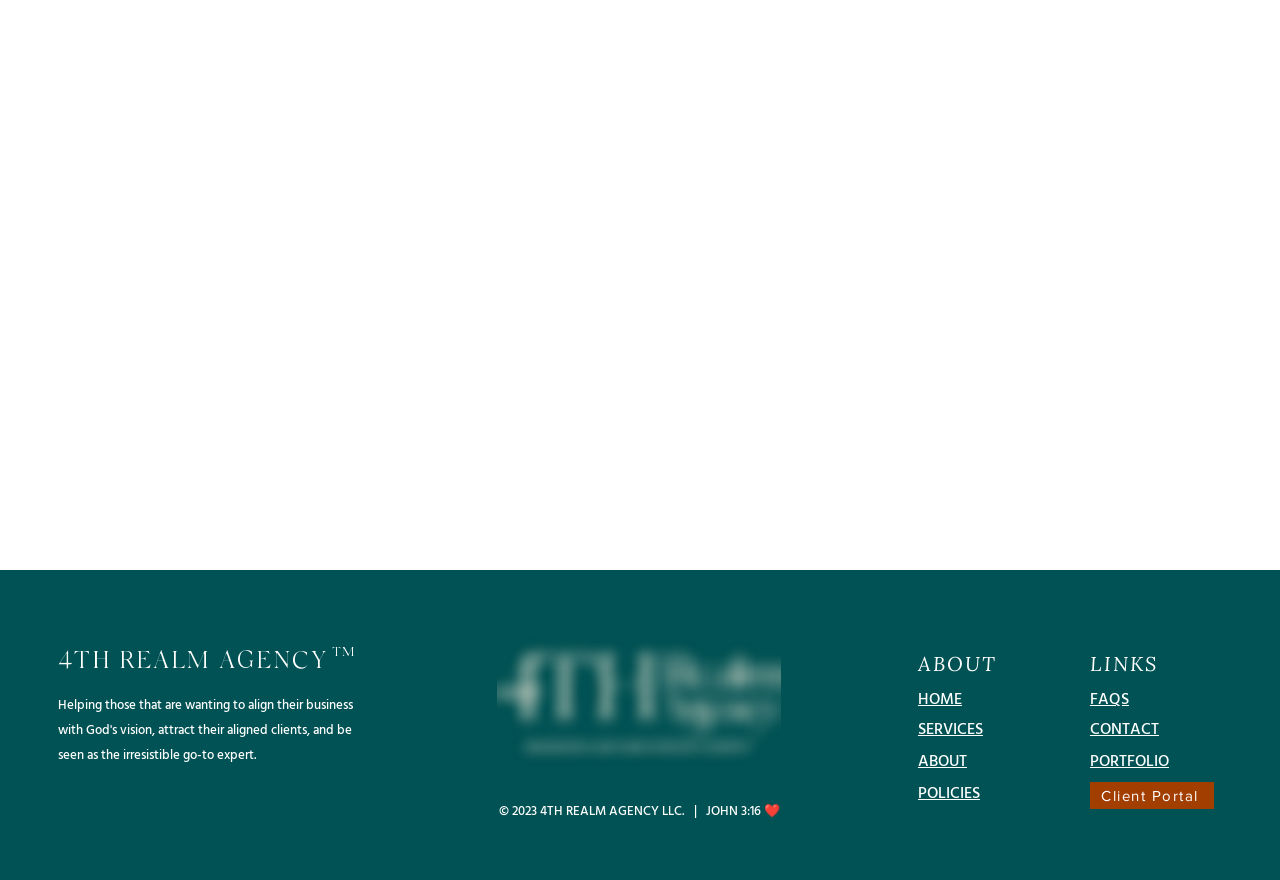Calculate the bounding box coordinates of the UI element given the description: "Client Portal".

[0.852, 0.889, 0.948, 0.92]